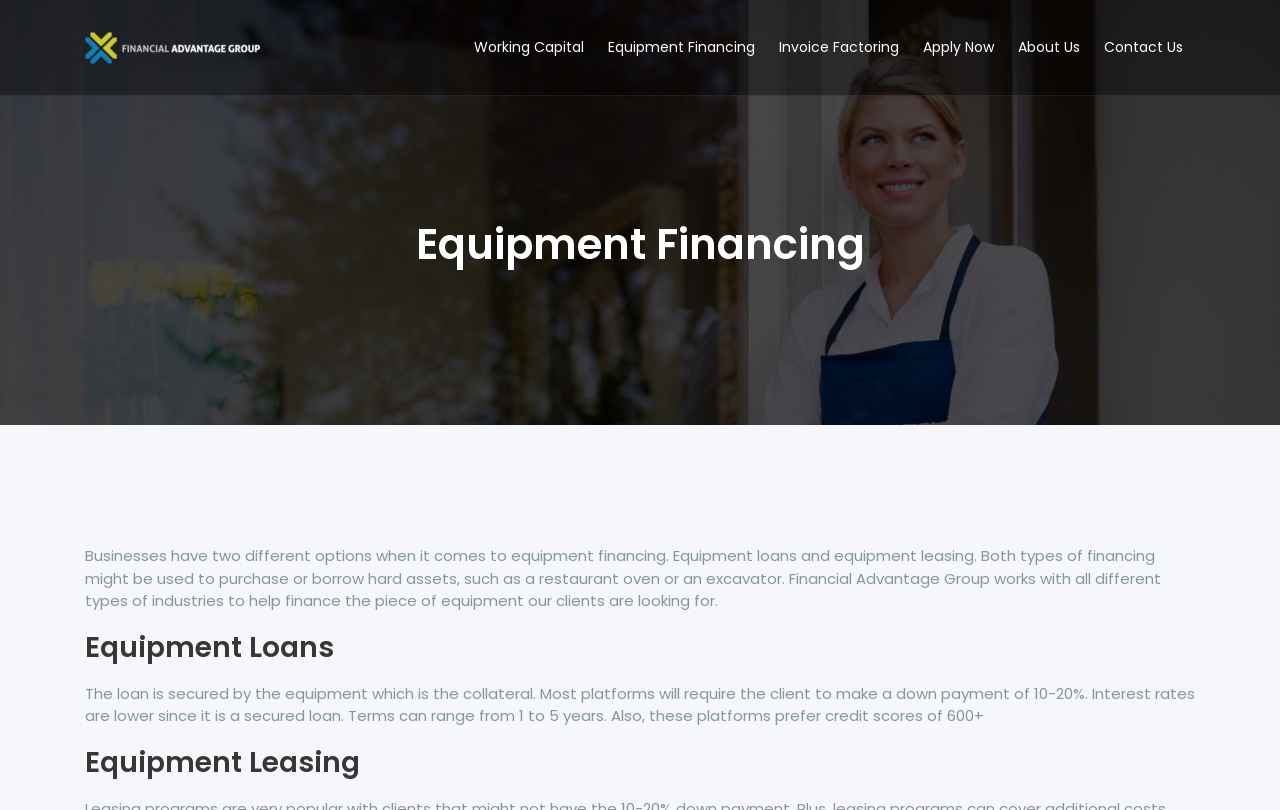Describe all the visual and textual components of the webpage comprehensively.

The webpage is about equipment financing, specifically highlighting the services offered by Financial Advantage Group. At the top, there is a logo of Financial Advantage Group, which is an image with a link to the company's website. 

Below the logo, there is a navigation menu with six links: Working Capital, Equipment Financing, Invoice Factoring, Apply Now, About Us, and Contact Us. These links are positioned horizontally, with Working Capital on the left and Contact Us on the right.

The main content of the webpage is divided into three sections. The first section has a heading "Equipment Financing" and provides an overview of equipment financing options, explaining that businesses can choose between equipment loans and equipment leasing to purchase or borrow hard assets. 

The second section is dedicated to equipment loans, with a heading "Equipment Loans" and a description of how the loan is secured by the equipment, requiring a down payment and having lower interest rates. 

The third section focuses on equipment leasing, with a heading "Equipment Leasing" but without a detailed description.